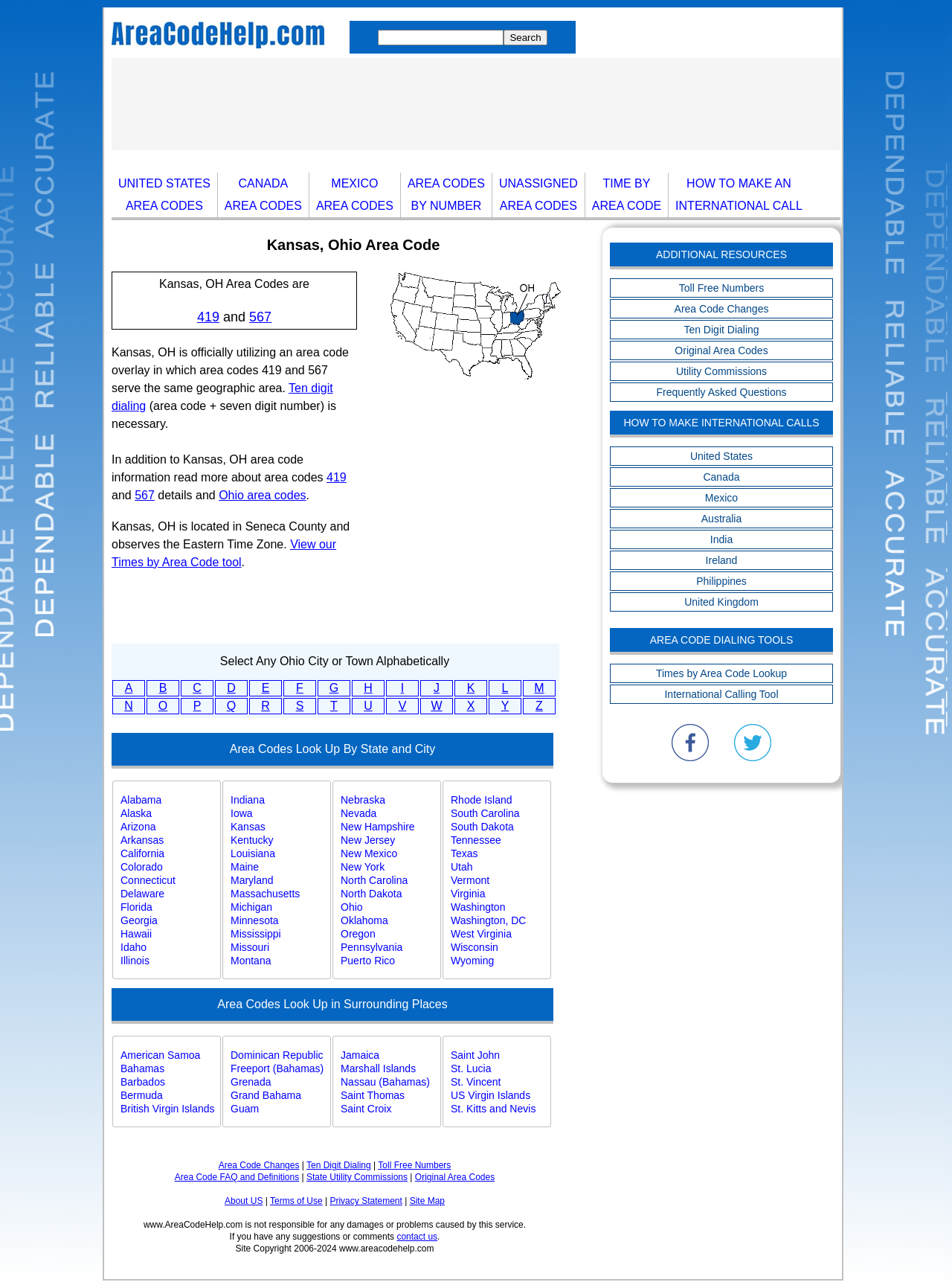What is the purpose of the 'Ten digit dialing' link?
Refer to the image and offer an in-depth and detailed answer to the question.

The link 'Ten digit dialing' is mentioned in the context of area code overlay, and the text next to it explains that it is necessary for dialing, specifically requiring an area code plus a seven-digit number.